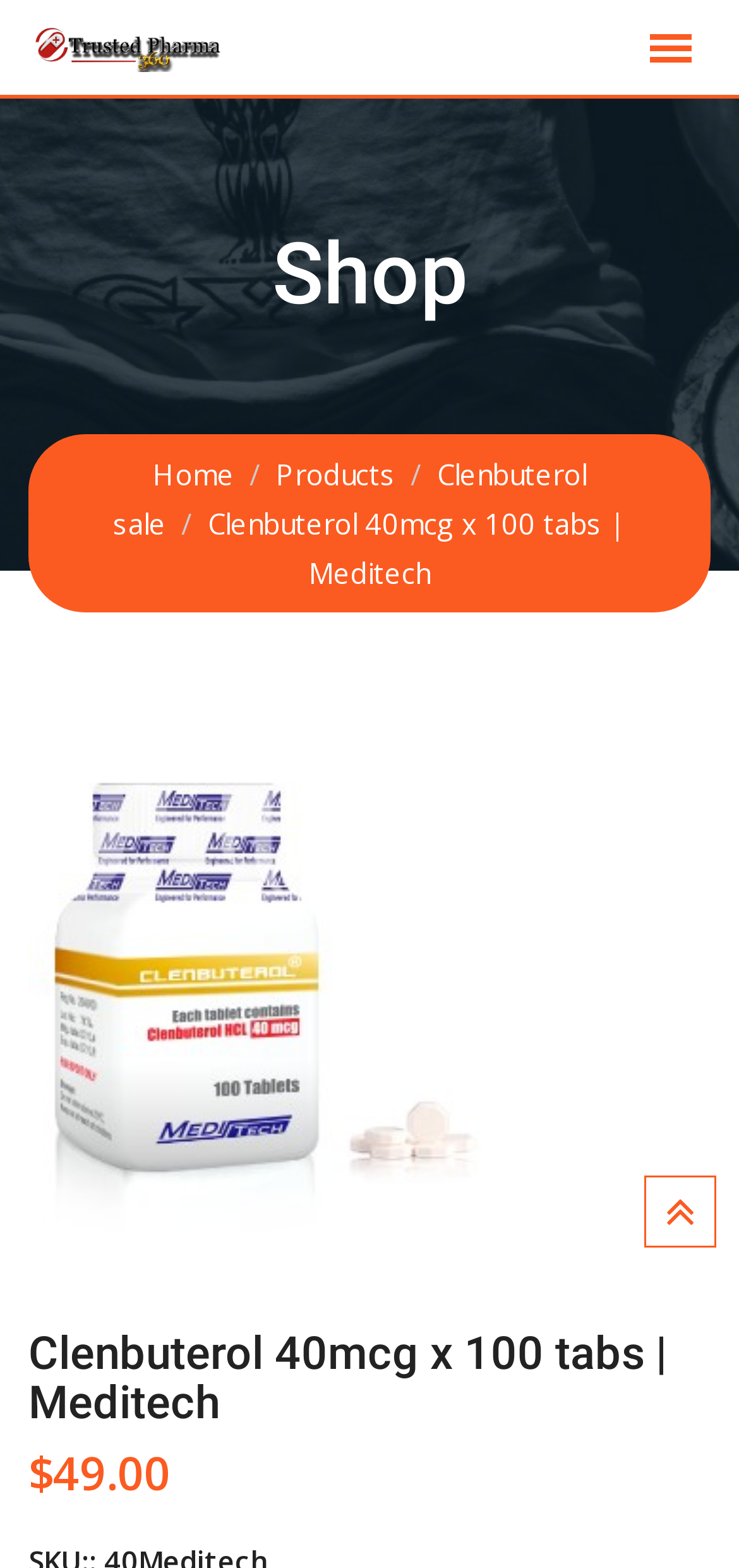Provide a short answer using a single word or phrase for the following question: 
What is the price of the product?

$49.00